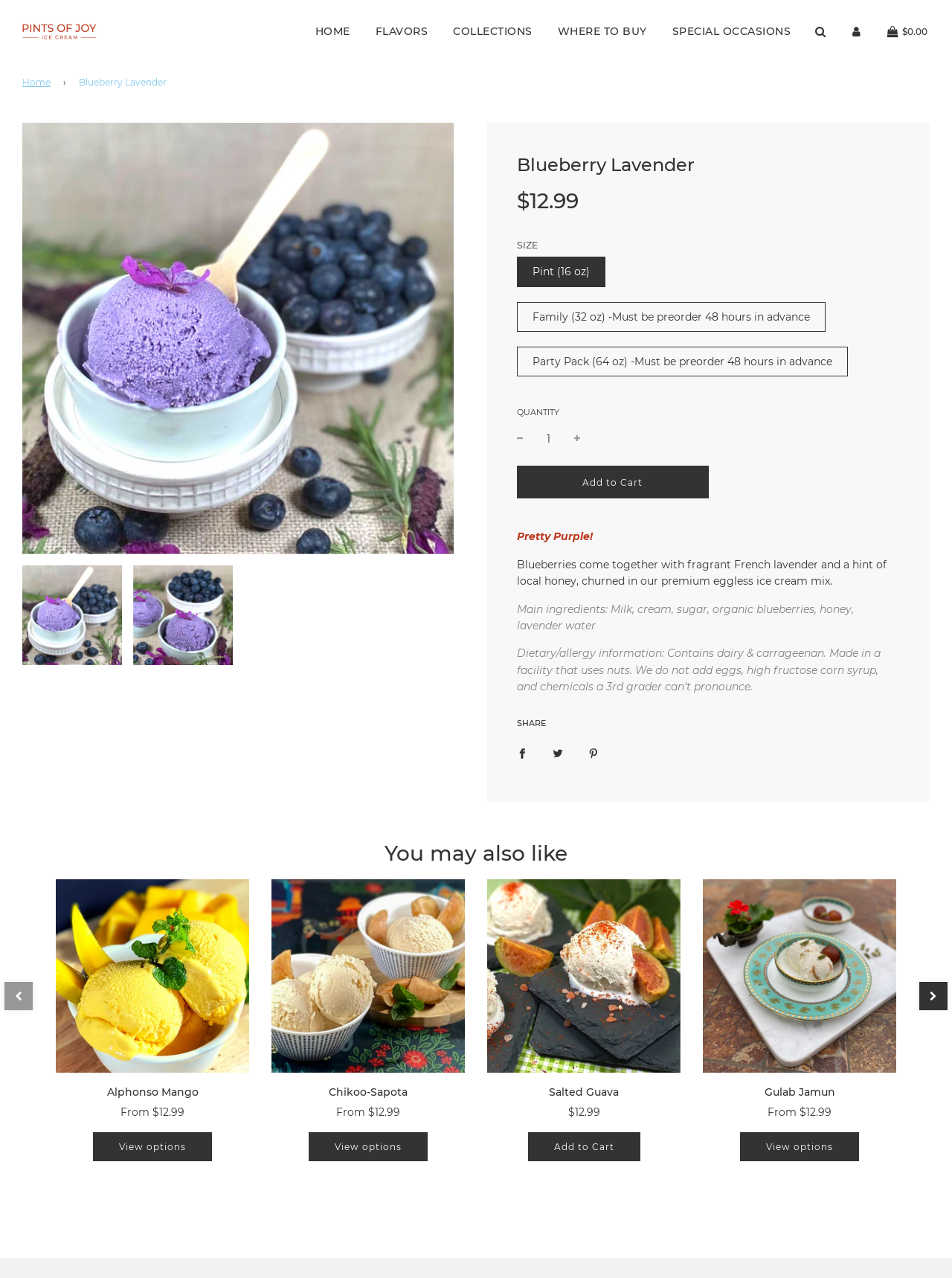Determine the bounding box coordinates of the element's region needed to click to follow the instruction: "Go to the 'HOME' page". Provide these coordinates as four float numbers between 0 and 1, formatted as [left, top, right, bottom].

None